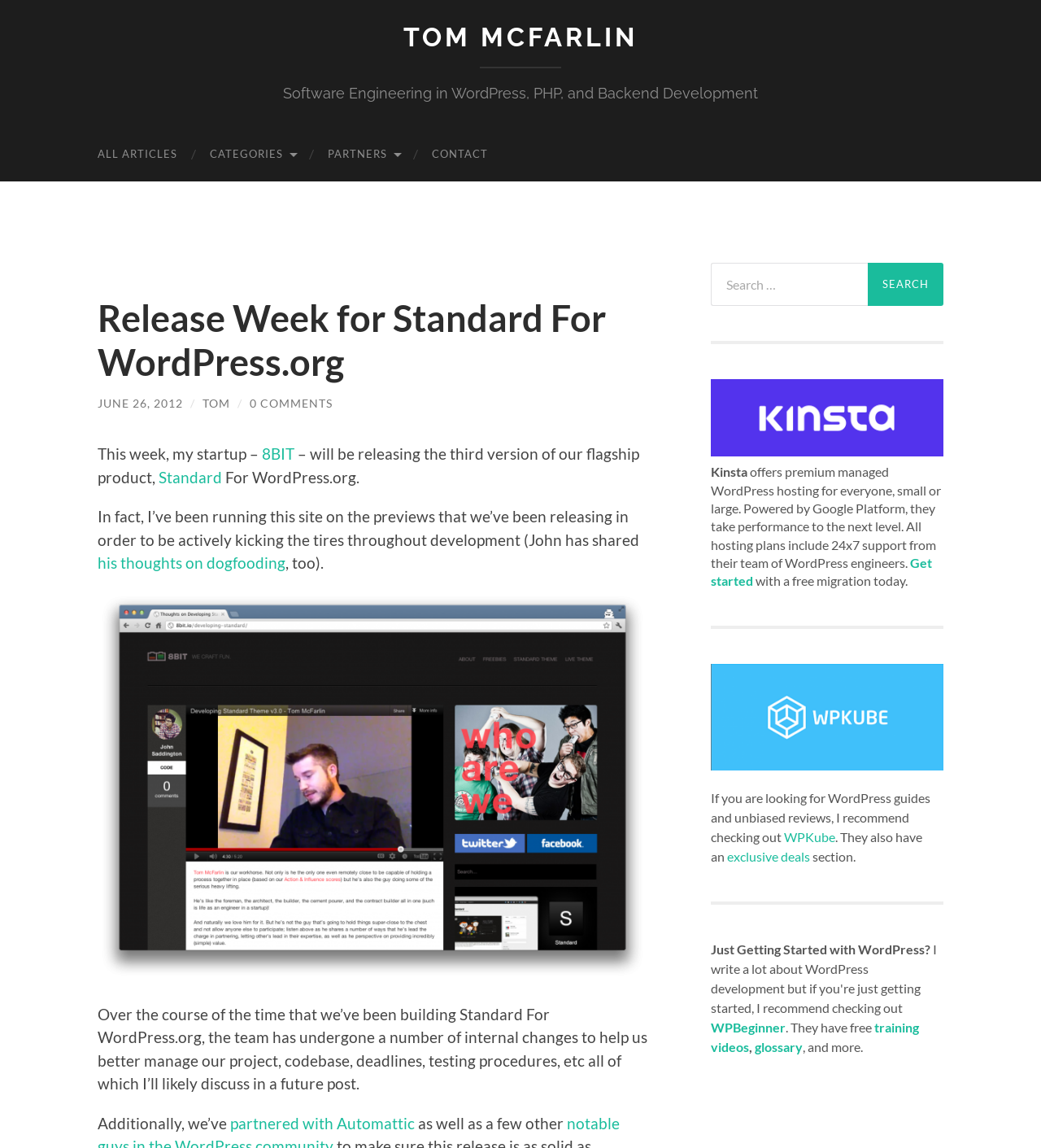Provide a single word or phrase answer to the question: 
What is the author's name?

Tom McFarlin